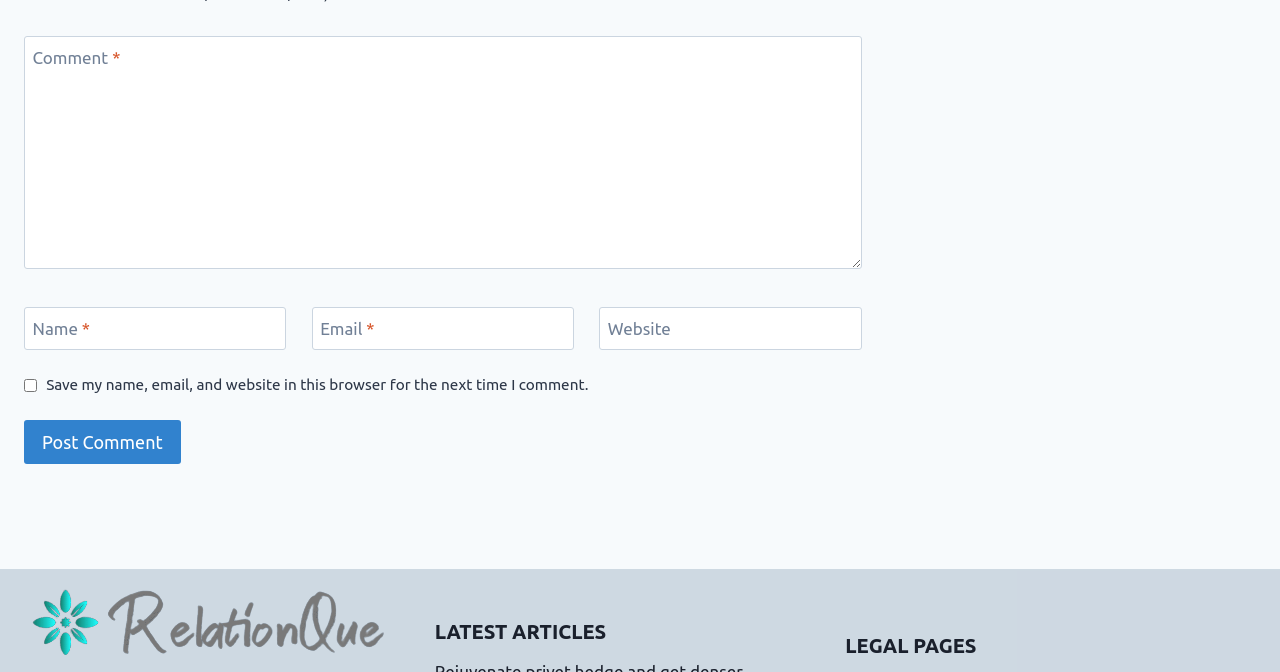What is the purpose of the 'Email' input field?
Please use the image to provide an in-depth answer to the question.

The 'Email' input field is located next to the 'Name' input field, and it is required, as indicated by the asterisk symbol. This suggests that the purpose of the 'Email' input field is to enter the user's email address, possibly for comment notification or subscription purposes.